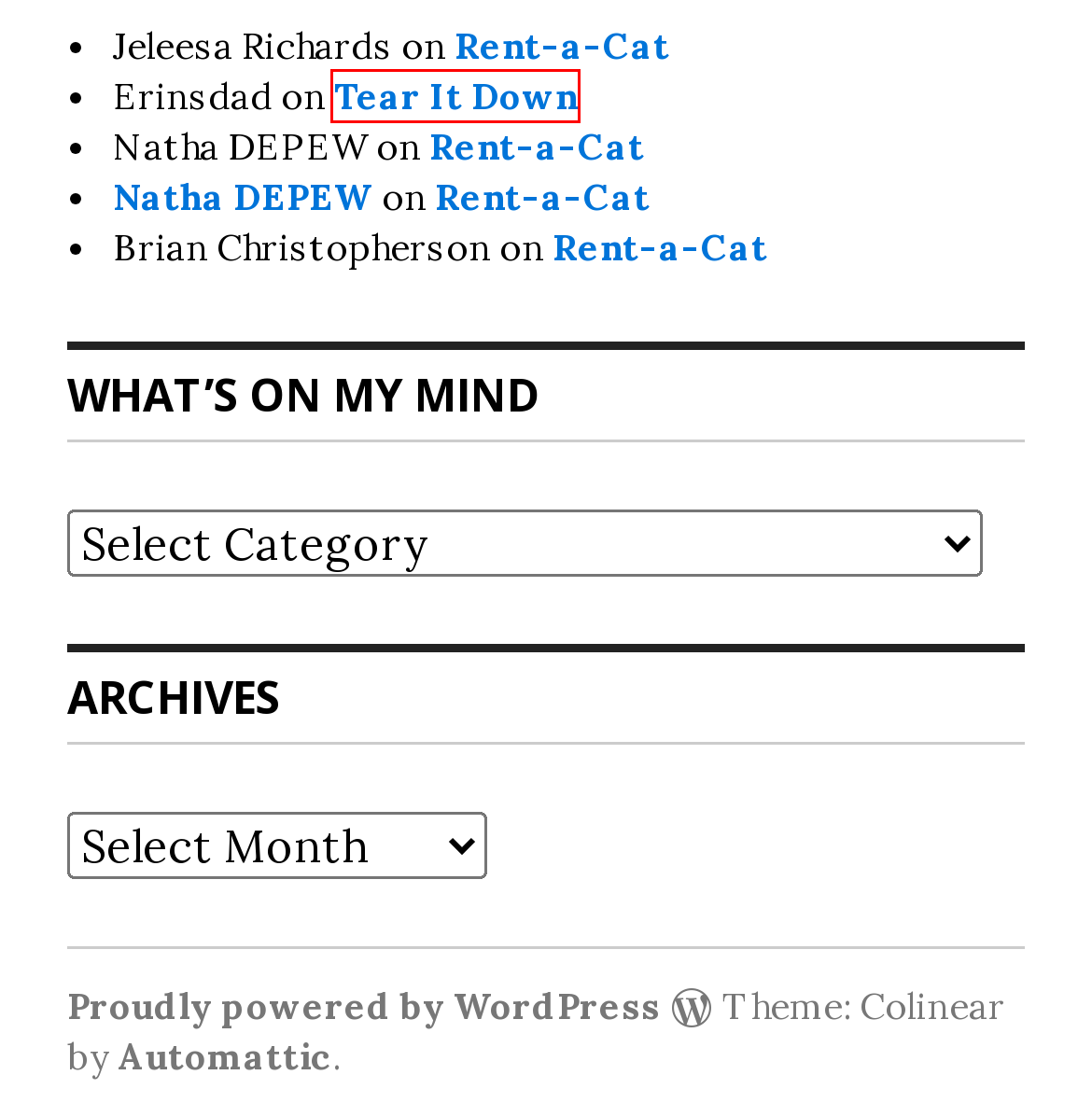Given a screenshot of a webpage with a red bounding box around an element, choose the most appropriate webpage description for the new page displayed after clicking the element within the bounding box. Here are the candidates:
A. Week 17 – Keyboard Krumbs
B. Rob – Keyboard Krumbs
C. sports – Keyboard Krumbs
D. Technology – Keyboard Krumbs
E. Rent-a-Cat – Keyboard Krumbs
F. Blog Tool, Publishing Platform, and CMS – WordPress.org
G. Keyboard Krumbs – The fascinating world of an aging American man.
H. Tear It Down – Keyboard Krumbs

H